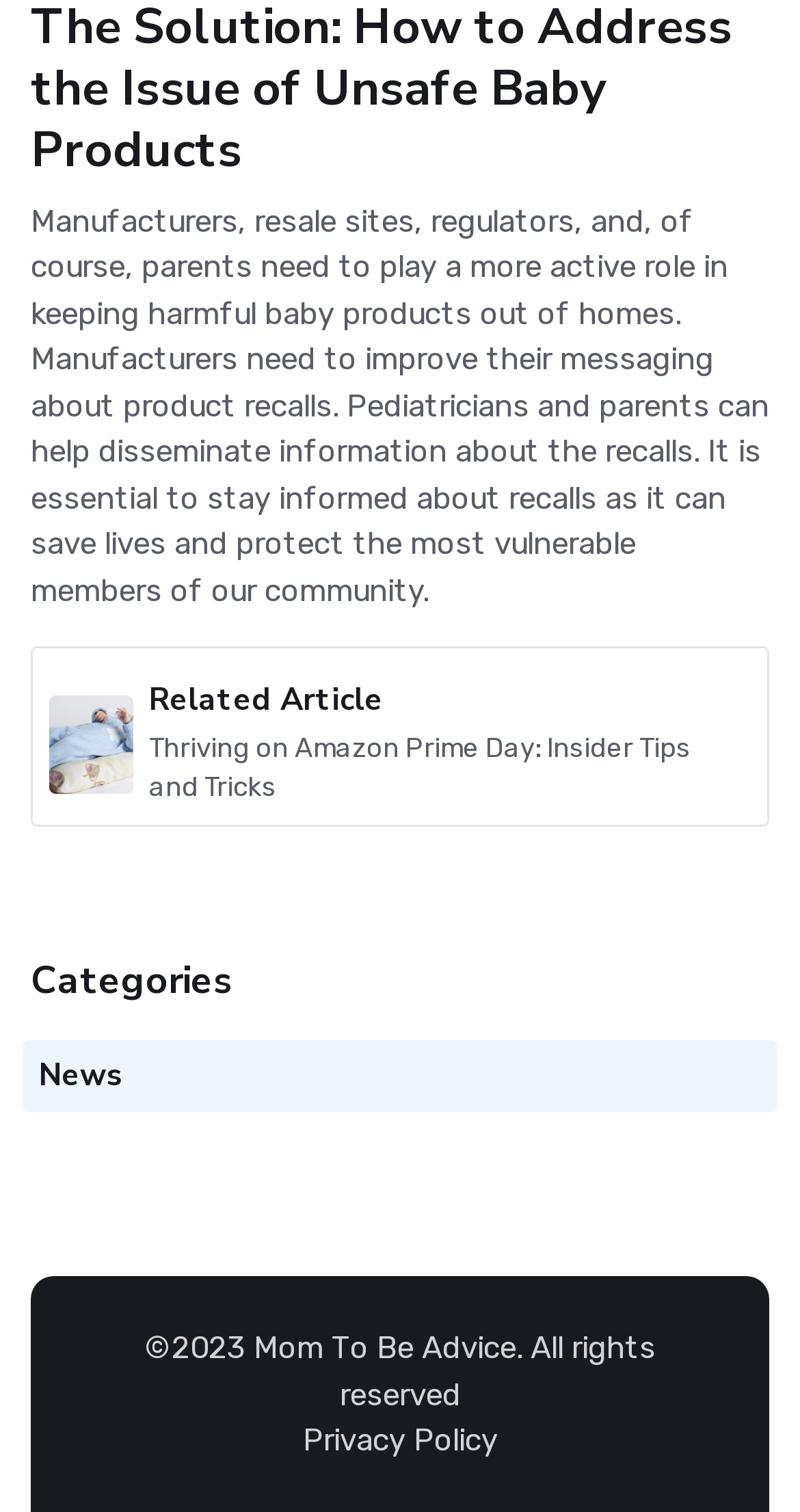What is the main topic of the article?
Answer with a single word or phrase, using the screenshot for reference.

Baby product recalls